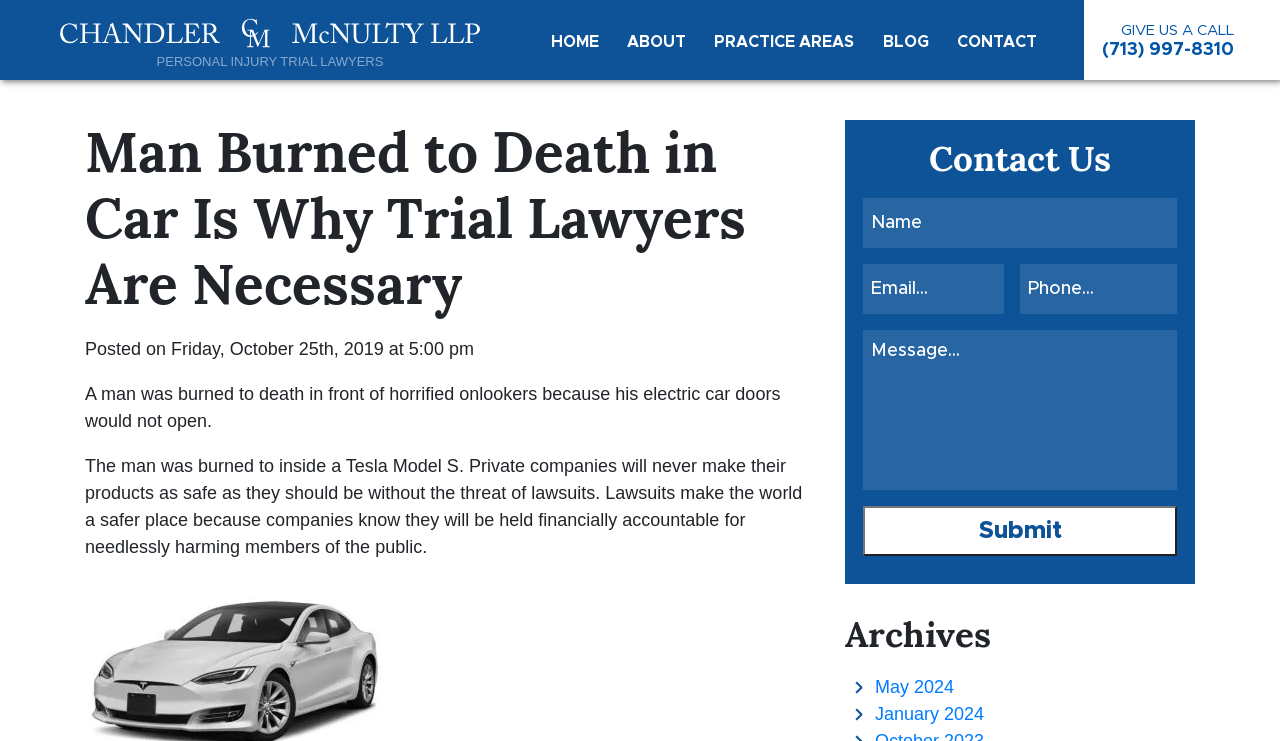What are the available archives?
Answer the question in as much detail as possible.

I found the available archives by looking at the bottom-right corner of the webpage, where I saw a heading 'Archives' followed by two links with the text 'May 2024' and 'January 2024'.